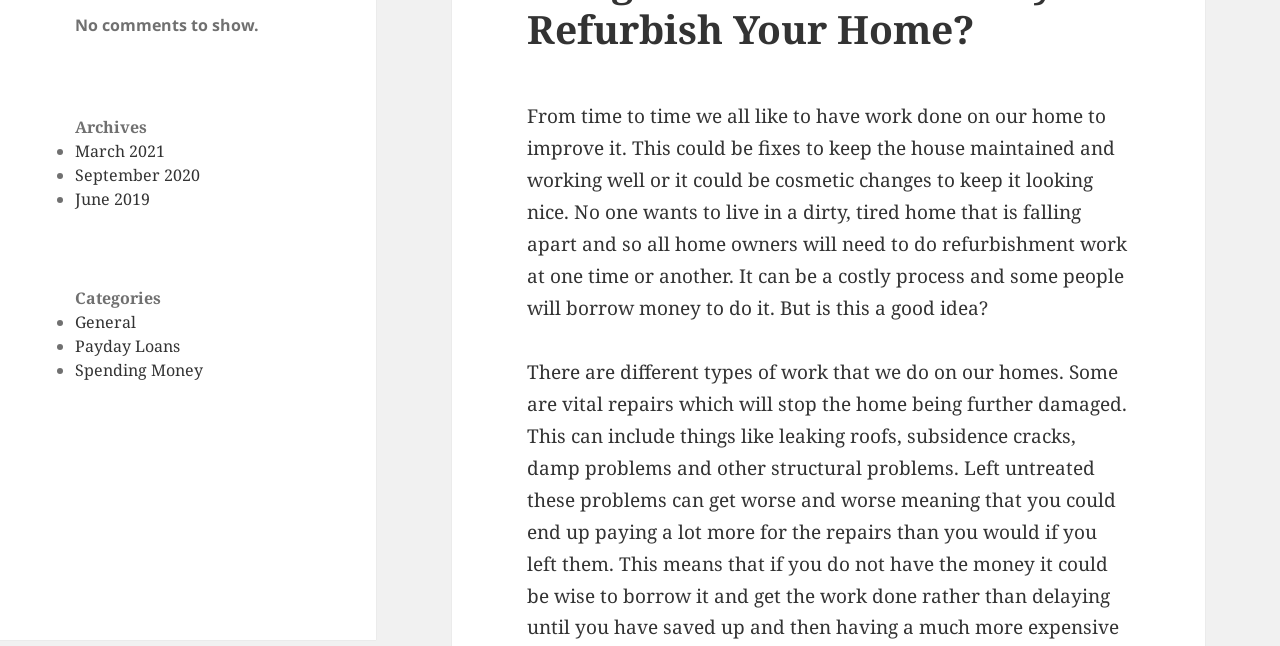Given the webpage screenshot, identify the bounding box of the UI element that matches this description: "Spending Money".

[0.059, 0.556, 0.159, 0.59]